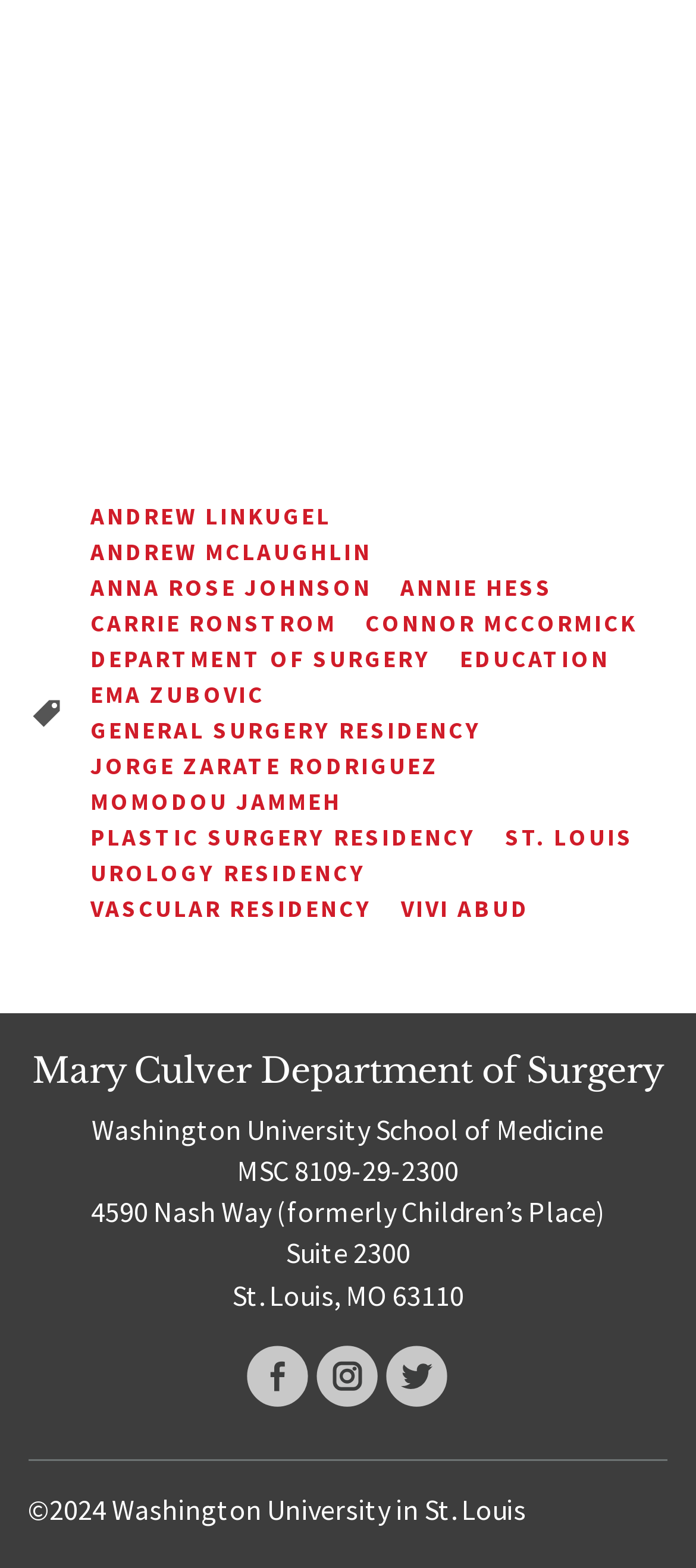Analyze the image and provide a detailed answer to the question: How many residency programs are listed?

I counted the number of link elements with text 'GENERAL SURGERY RESIDENCY', 'PLASTIC SURGERY RESIDENCY', 'UROLOGY RESIDENCY', 'VASCULAR RESIDENCY', and other residency programs which are children of the FooterAsNonLandmark element.